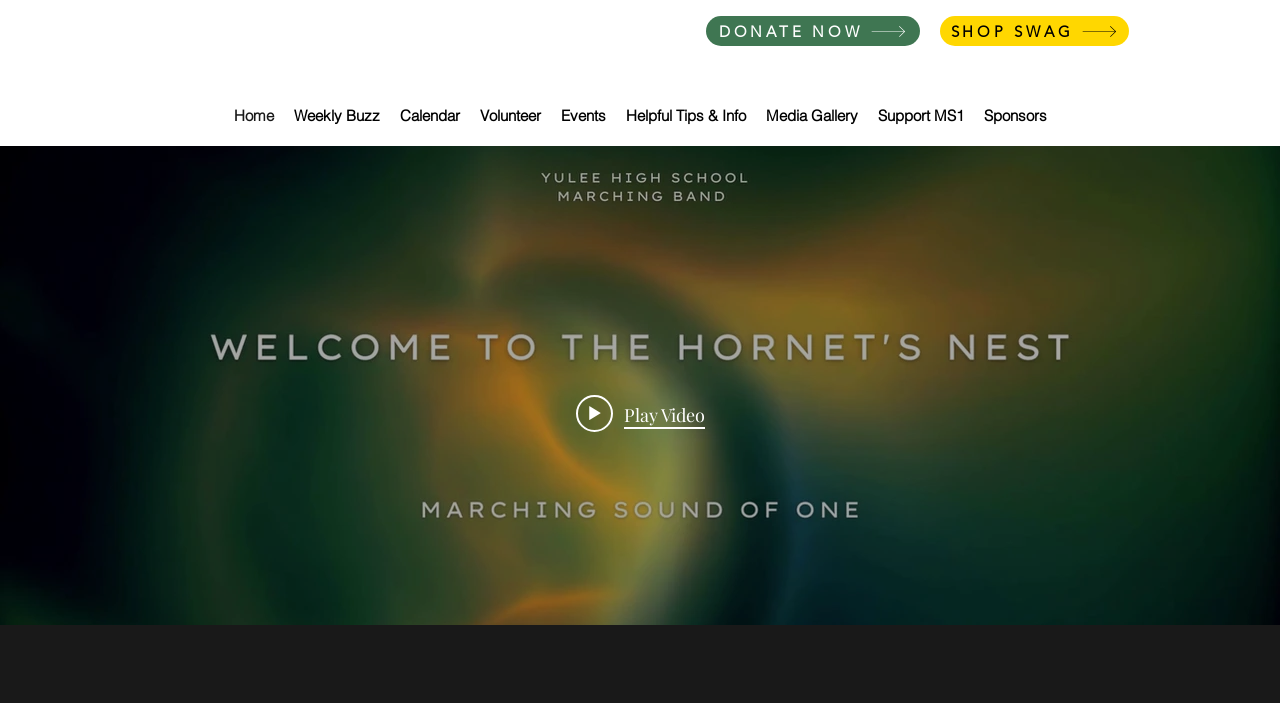Highlight the bounding box coordinates of the element that should be clicked to carry out the following instruction: "Go to the 'Media Gallery' page". The coordinates must be given as four float numbers ranging from 0 to 1, i.e., [left, top, right, bottom].

[0.59, 0.144, 0.678, 0.186]